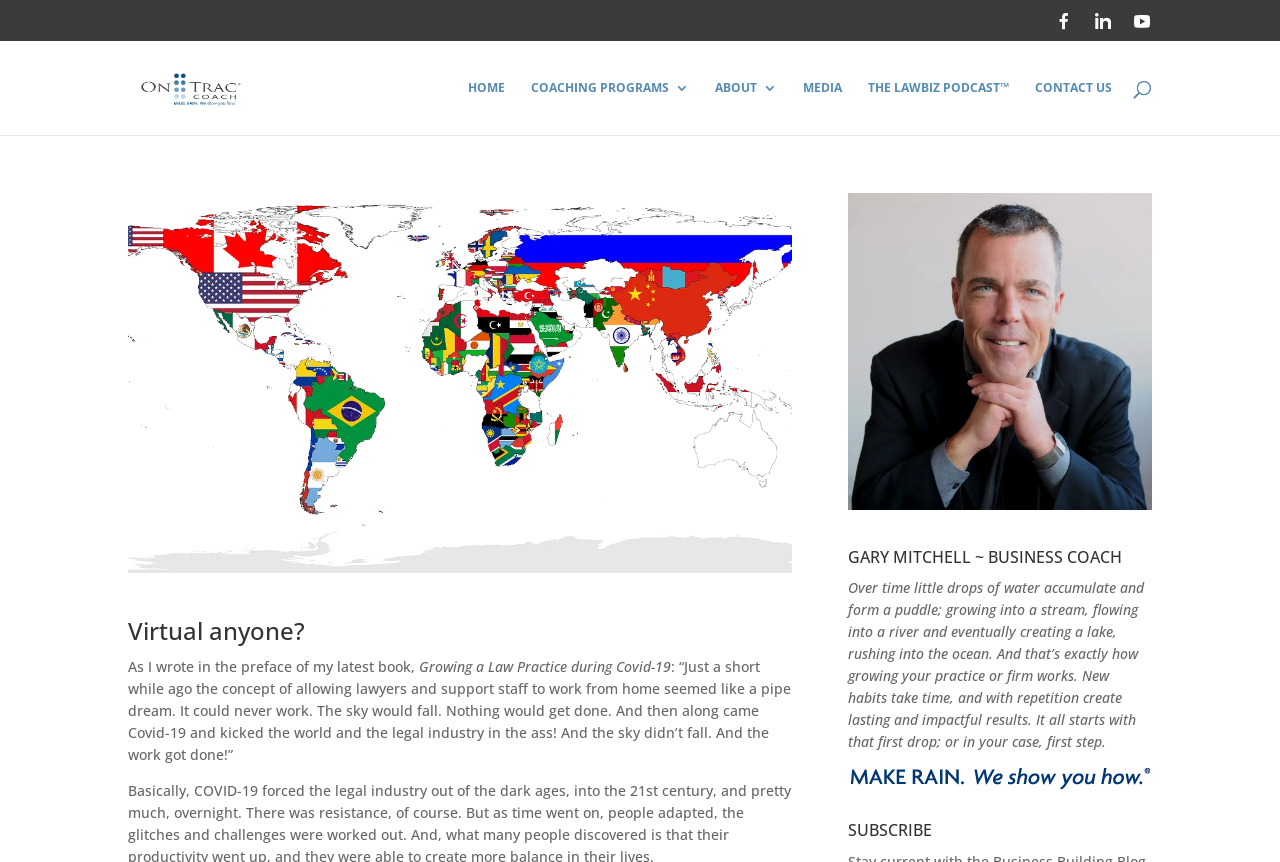Provide the bounding box coordinates of the area you need to click to execute the following instruction: "Search for something".

[0.1, 0.048, 0.9, 0.049]